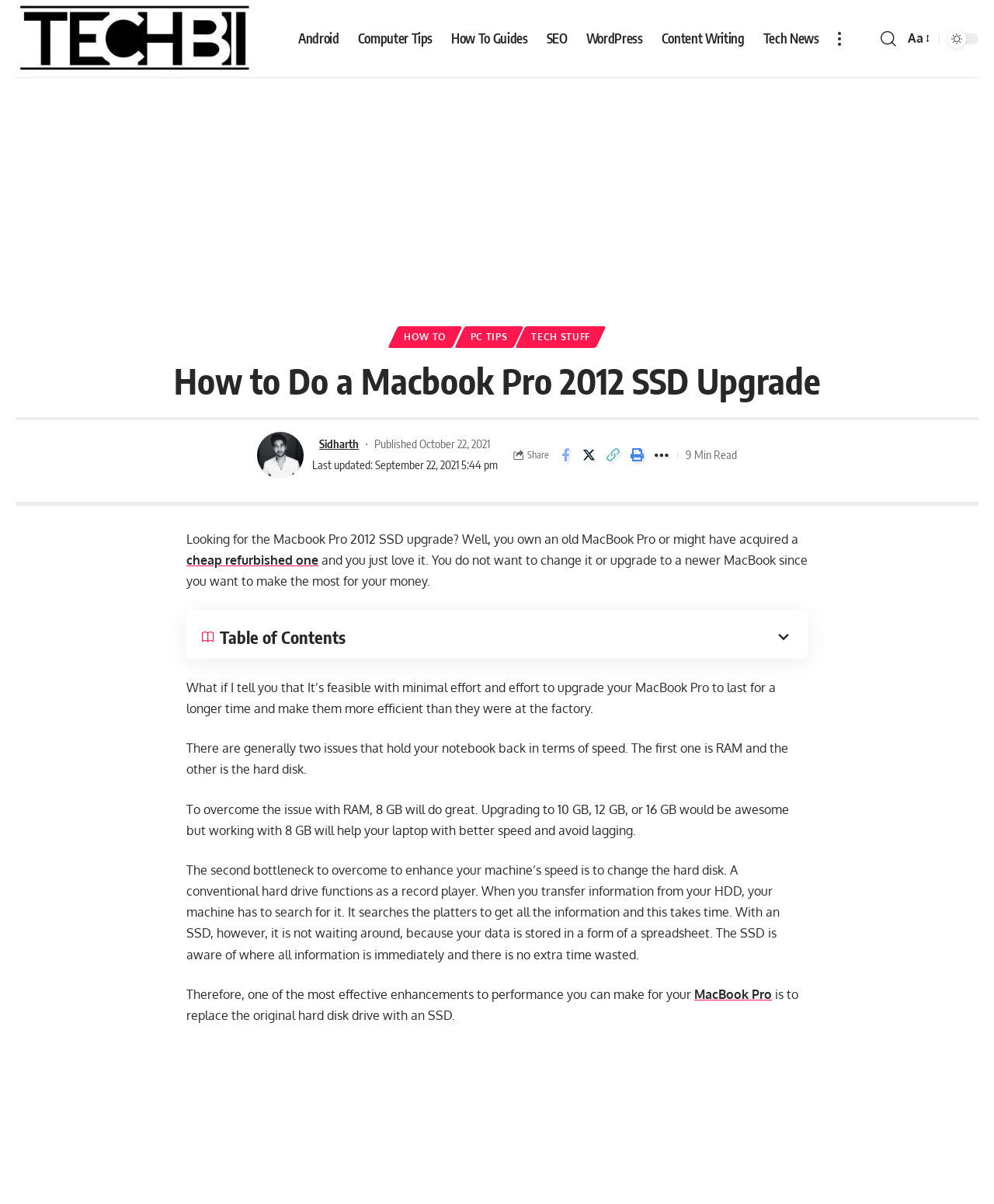Identify and provide the text content of the webpage's primary headline.

How to Do a Macbook Pro 2012 SSD Upgrade